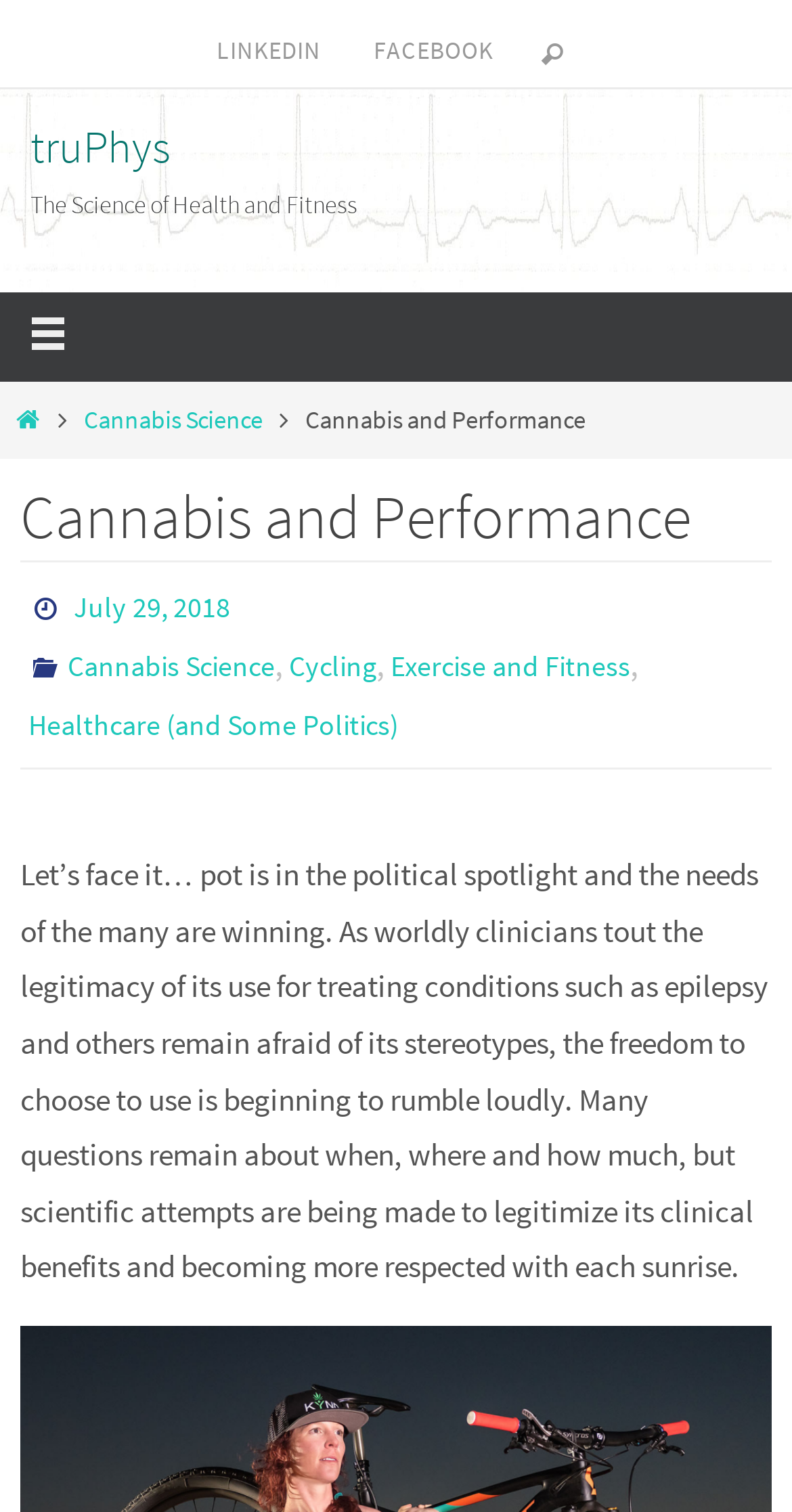Determine the bounding box coordinates of the element that should be clicked to execute the following command: "Check the post date".

[0.093, 0.39, 0.291, 0.415]